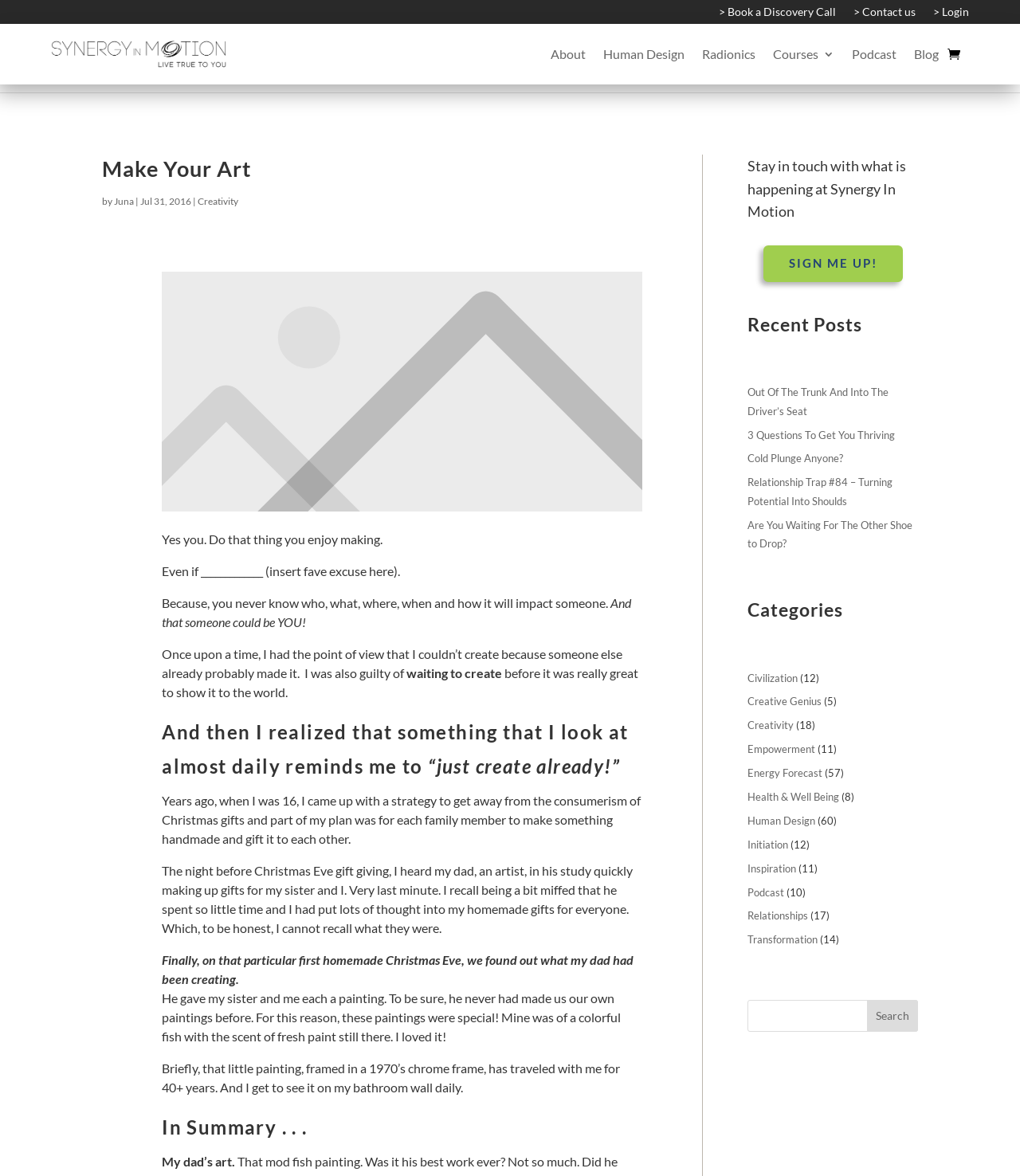Locate the bounding box coordinates of the region to be clicked to comply with the following instruction: "Login to your account". The coordinates must be four float numbers between 0 and 1, in the form [left, top, right, bottom].

[0.915, 0.005, 0.95, 0.02]